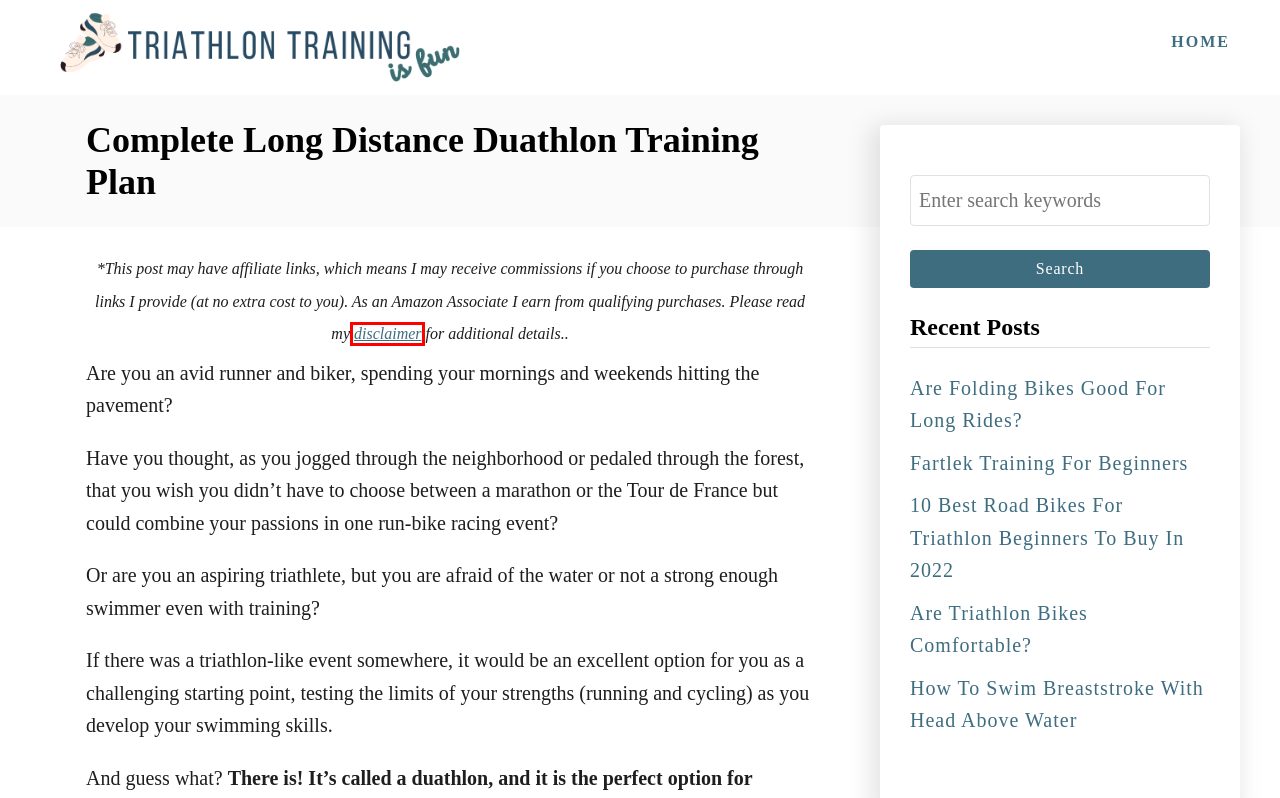You are given a screenshot of a webpage with a red rectangle bounding box around a UI element. Select the webpage description that best matches the new webpage after clicking the element in the bounding box. Here are the candidates:
A. Privacy Policy - Triathlon Training is Fun
B. Are Folding Bikes Good for Long Rides? - Triathlon Training is Fun
C. What Is A Duathlon? Distances, Order, Gear, How To Train & Beginner Tips - Triathlon Budgeting
D. Fartlek Training for Beginners - Triathlon Training is Fun
E. Triathlon Training is Fun - Learning to Tri
F. Are Triathlon Bikes Comfortable? - Triathlon Training is Fun
G. How to Swim Breaststroke With Head Above Water - Triathlon Training is Fun
H. Uncategorized Archives - Triathlon Training is Fun

A